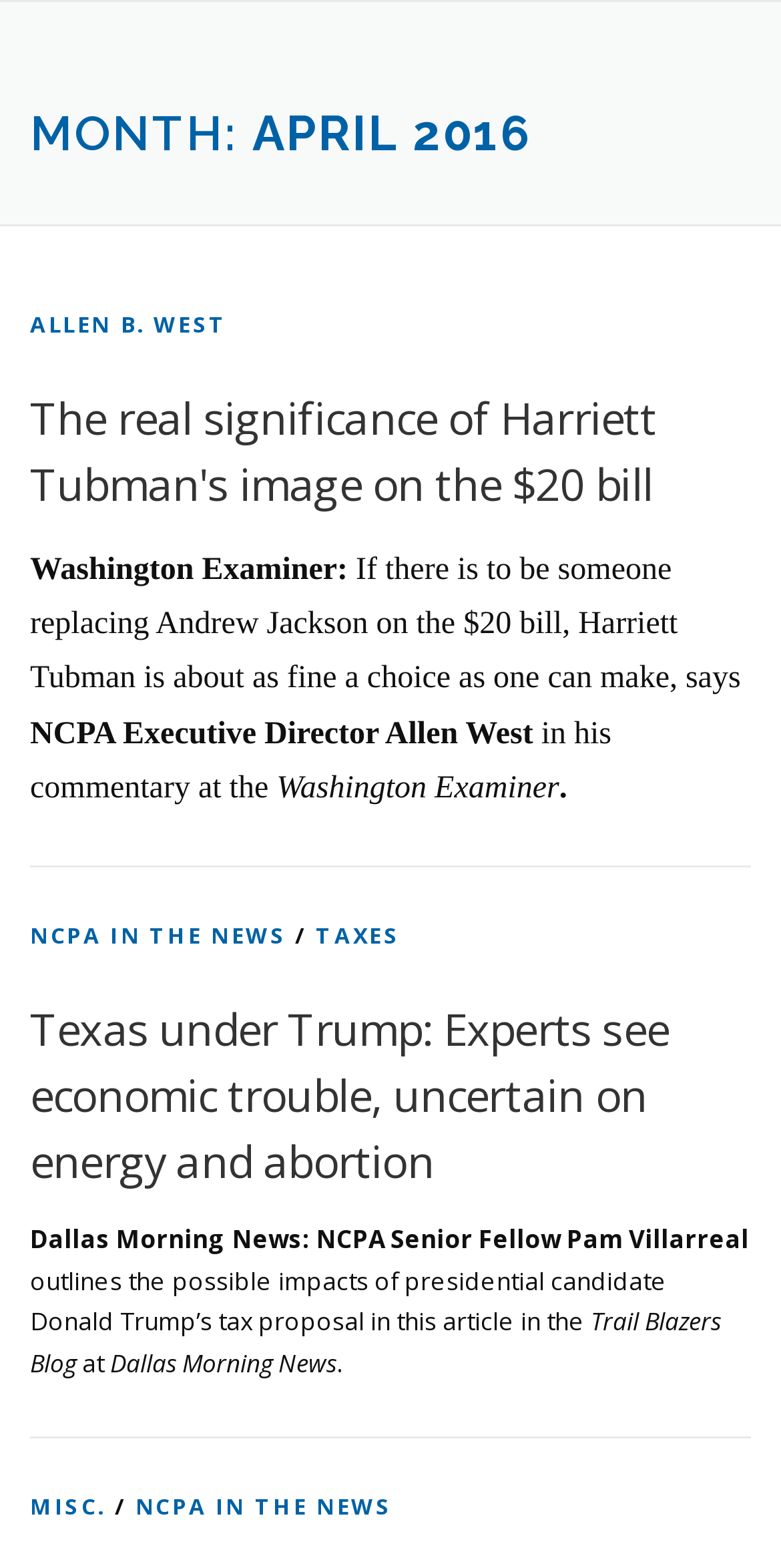Please answer the following question using a single word or phrase: 
What is the category of the second article?

TAXES